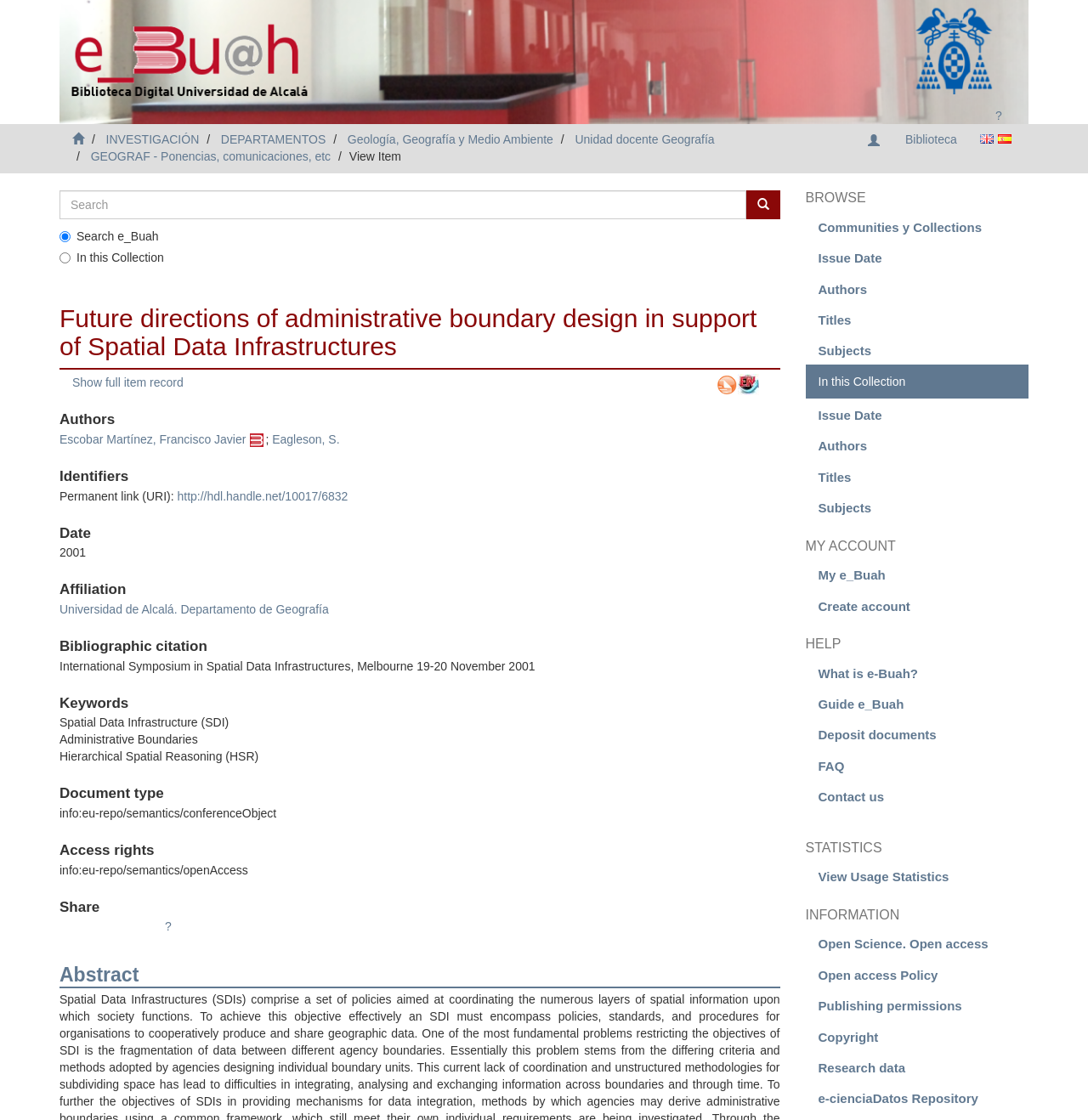Determine the bounding box coordinates of the region to click in order to accomplish the following instruction: "Search for items". Provide the coordinates as four float numbers between 0 and 1, specifically [left, top, right, bottom].

[0.055, 0.17, 0.686, 0.196]